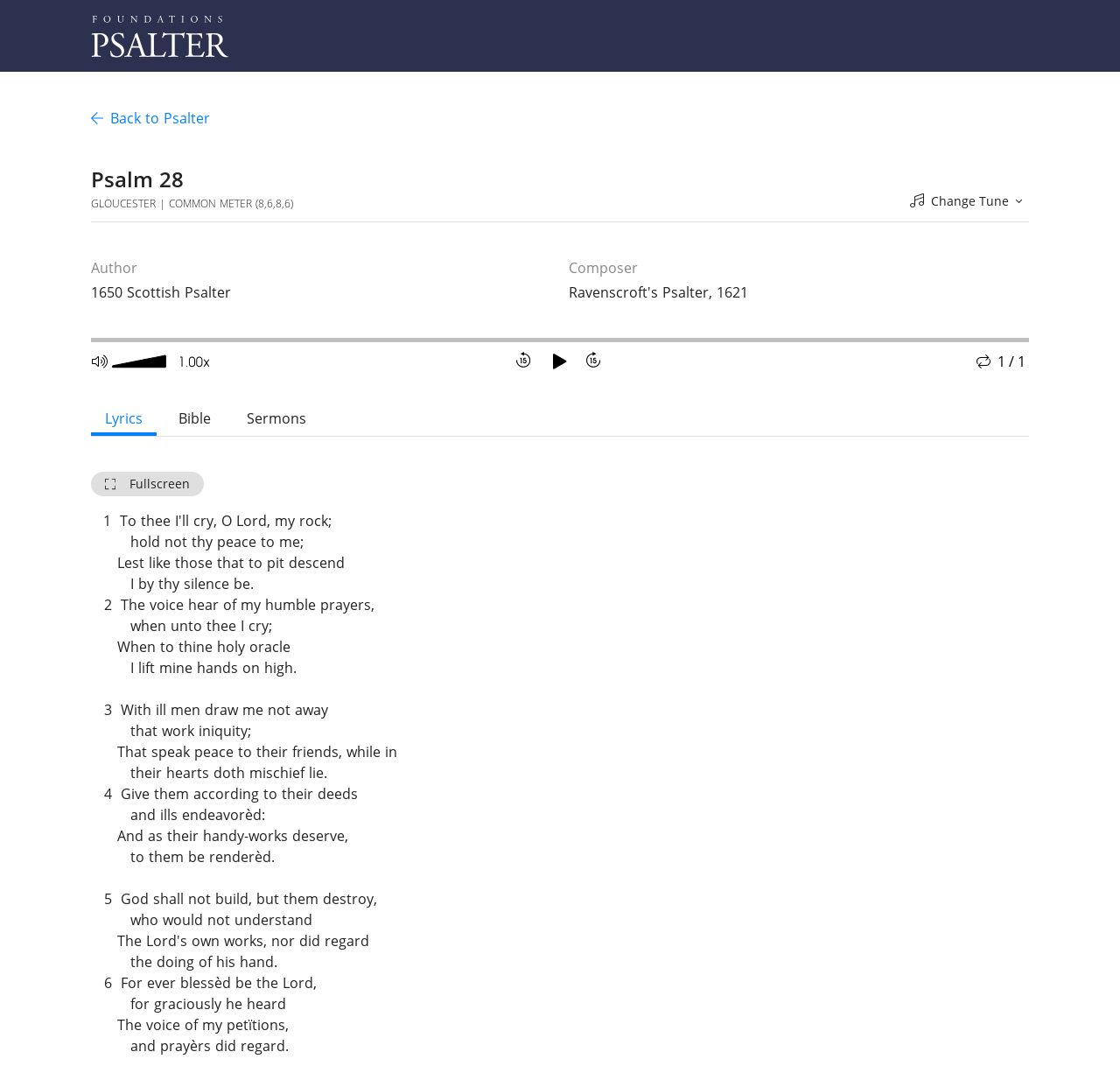Provide your answer in one word or a succinct phrase for the question: 
What are the three options below the psalm title?

Lyrics, Bible, Sermons